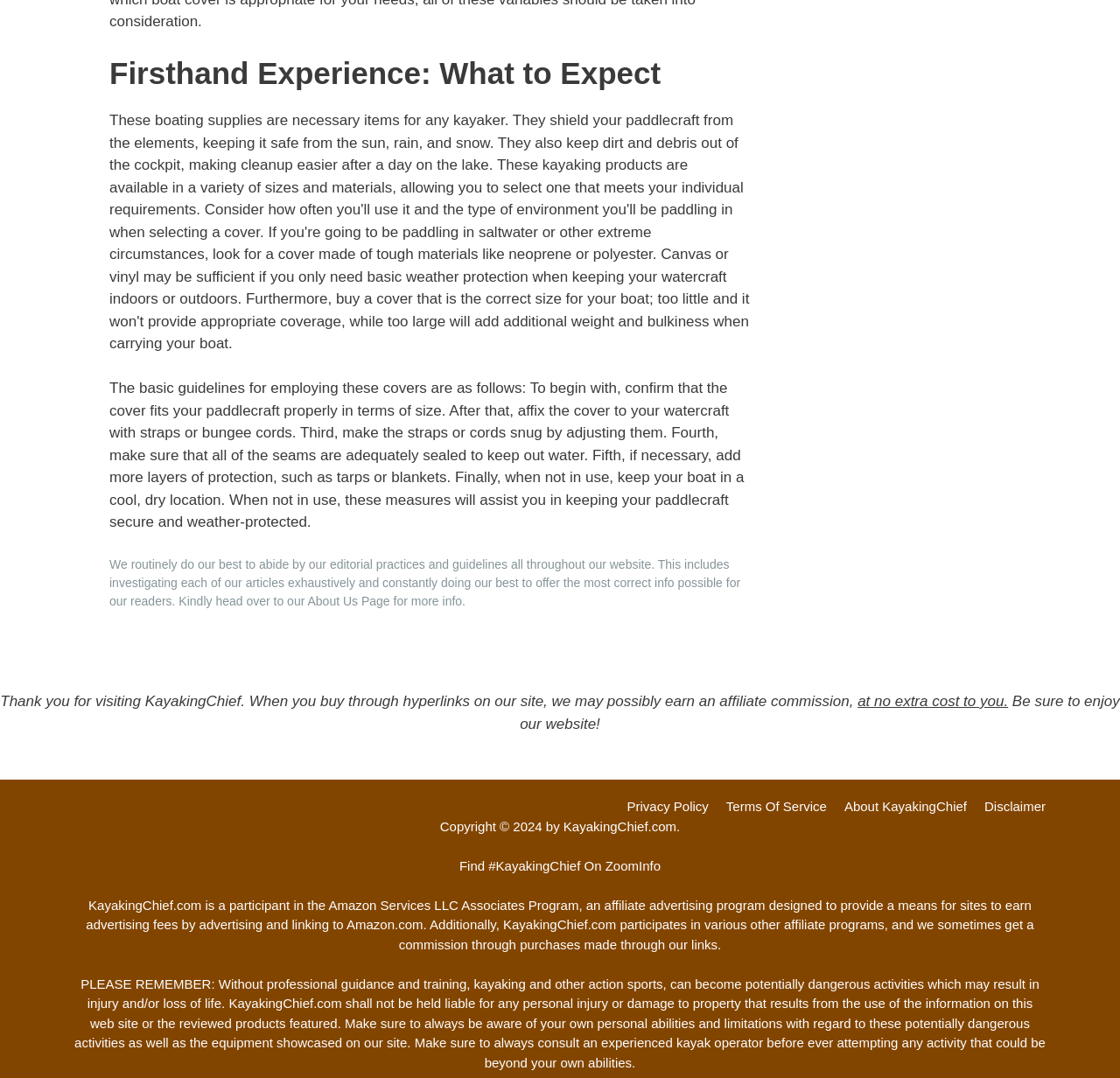What is the main topic of the webpage?
Look at the screenshot and provide an in-depth answer.

Based on the content of the webpage, it appears to be discussing kayaking-related topics, such as how to properly use a paddlecraft cover, and providing guidelines for employing these covers.